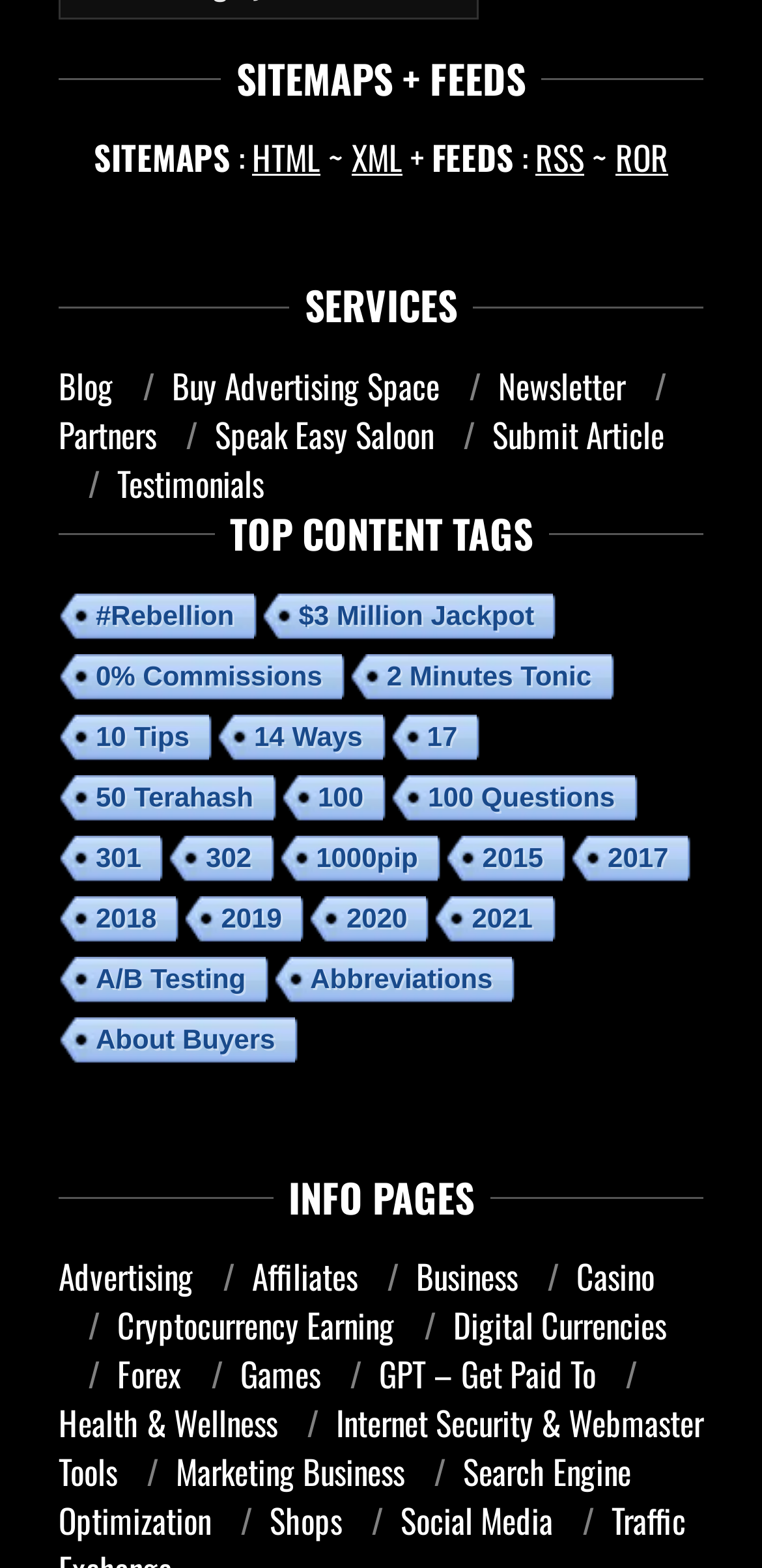Using the format (top-left x, top-left y, bottom-right x, bottom-right y), and given the element description, identify the bounding box coordinates within the screenshot: XML

[0.462, 0.085, 0.528, 0.116]